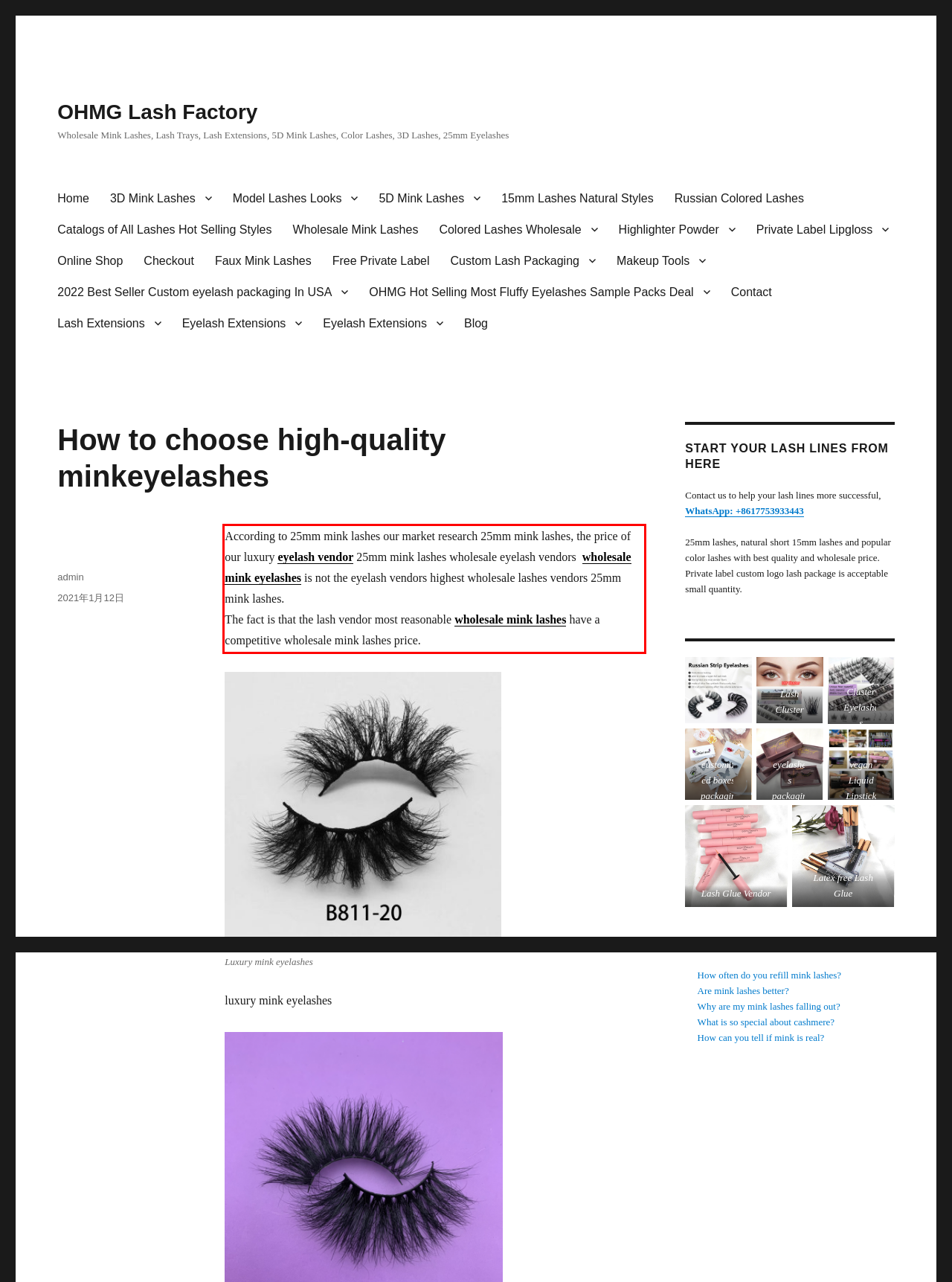Please identify the text within the red rectangular bounding box in the provided webpage screenshot.

According to 25mm mink lashes our market research 25mm mink lashes, the price of our luxury eyelash vendor 25mm mink lashes wholesale eyelash vendors wholesale mink eyelashes is not the eyelash vendors highest wholesale lashes vendors 25mm mink lashes. The fact is that the lash vendor most reasonable wholesale mink lashes have a competitive wholesale mink lashes price.